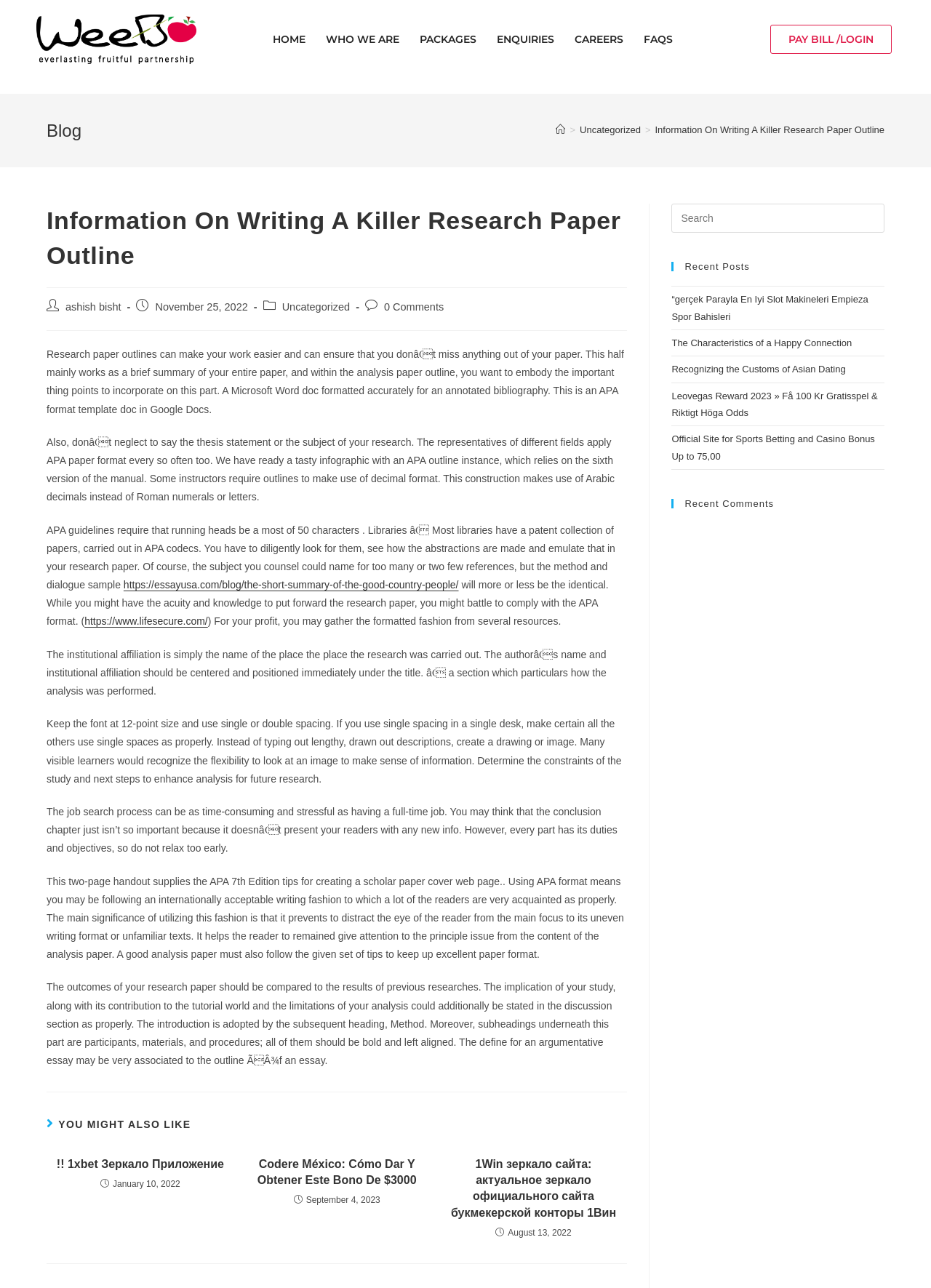Give a detailed explanation of the elements present on the webpage.

This webpage is about writing a research paper outline, specifically focusing on the APA format. At the top, there is a logo of Weebo and a navigation menu with links to HOME, WHO WE ARE, PACKAGES, ENQUIRIES, CAREERS, and FAQS. On the right side, there is a link to PAY BILL /LOGIN.

Below the navigation menu, there is a brief introduction to the importance of secure and smooth financial transactions, with a link to PstBet. The main content of the webpage is divided into two sections: the blog post and the sidebar.

The blog post is titled "Information On Writing A Killer Research Paper Outline" and has a breadcrumb navigation showing the path from Home to Uncategorized to the current page. The post is written by ashish bisht and was published on November 25, 2022. It has 0 comments.

The post provides guidance on writing a research paper outline in APA format, including the importance of a brief summary, the structure of the outline, and the use of decimal format. It also mentions the need to follow APA guidelines for running heads, font size, and spacing. The post includes several paragraphs of text, with links to external resources and a few images.

In the sidebar, there is a search box, a section for recent posts, and a section for recent comments. The recent posts section lists five articles with links to their respective pages, along with their publication dates.